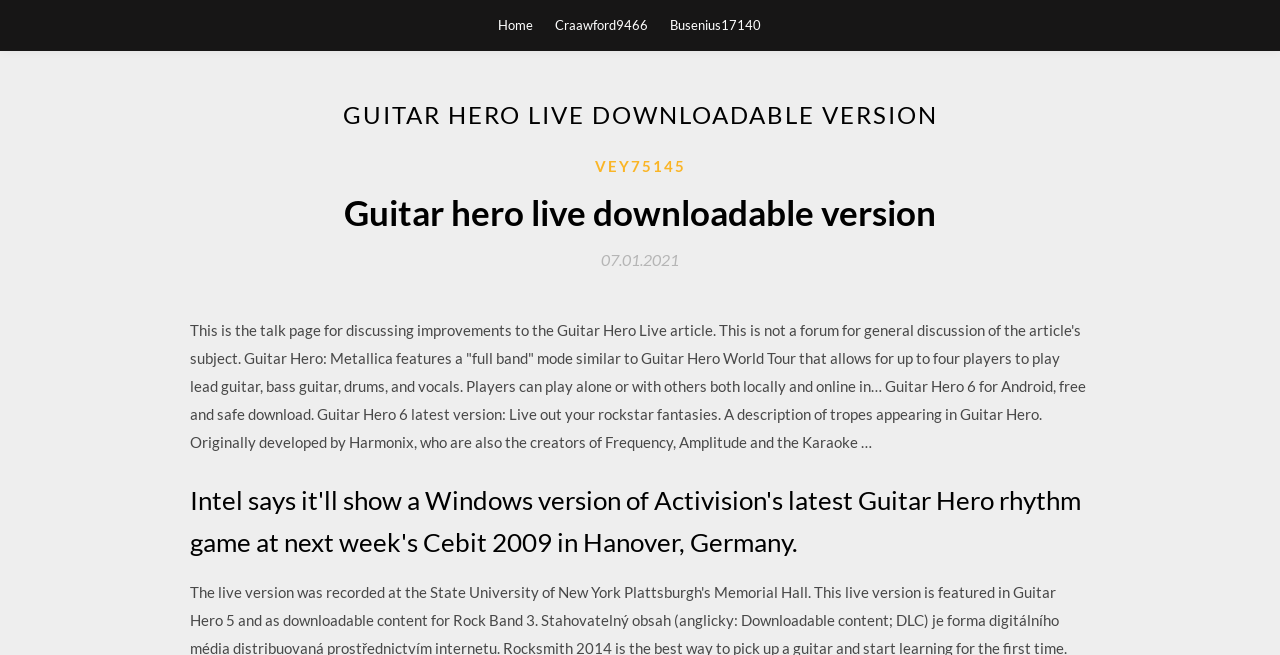What is the name of the Guitar Hero game mentioned besides Guitar Hero Live? Look at the image and give a one-word or short phrase answer.

Guitar Hero: Metallica